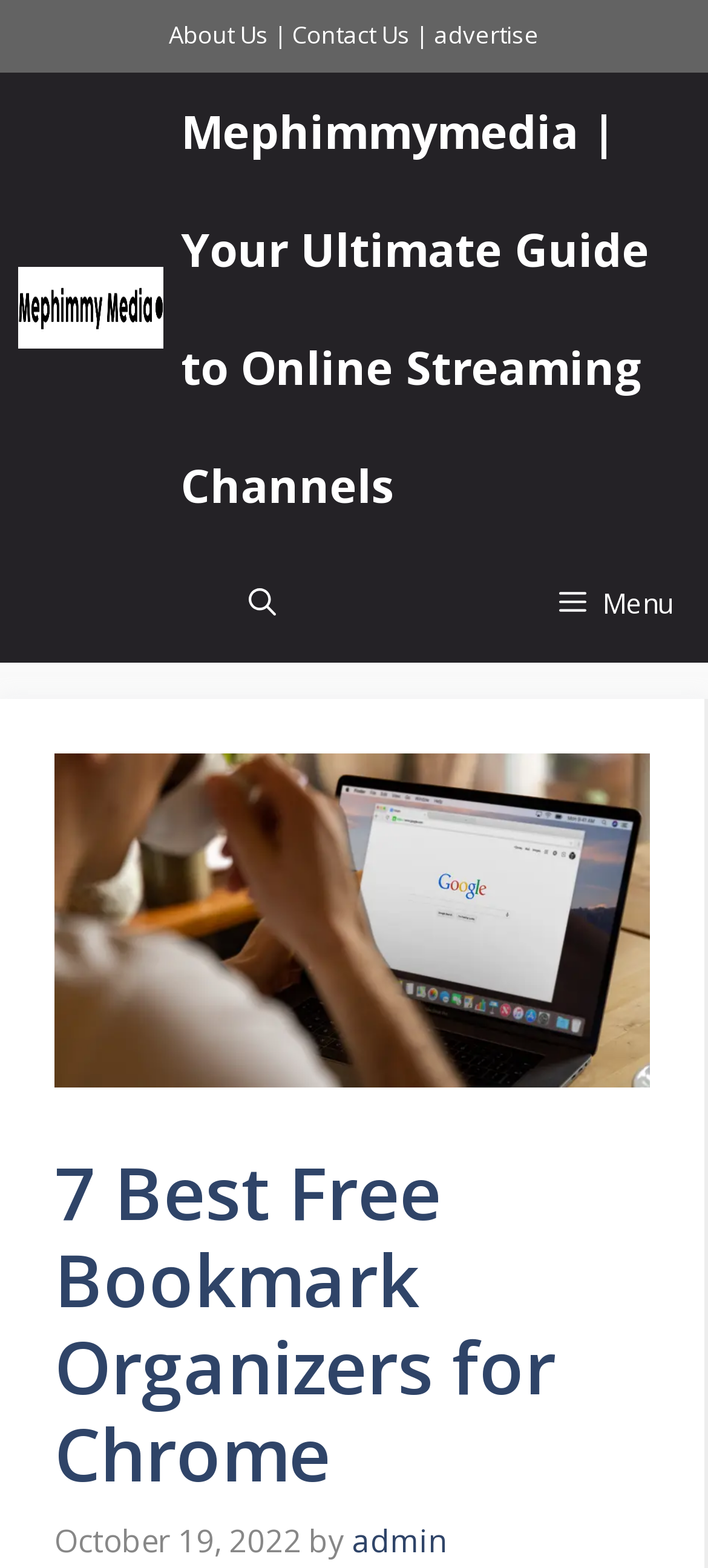Identify and extract the main heading from the webpage.

7 Best Free Bookmark Organizers for Chrome